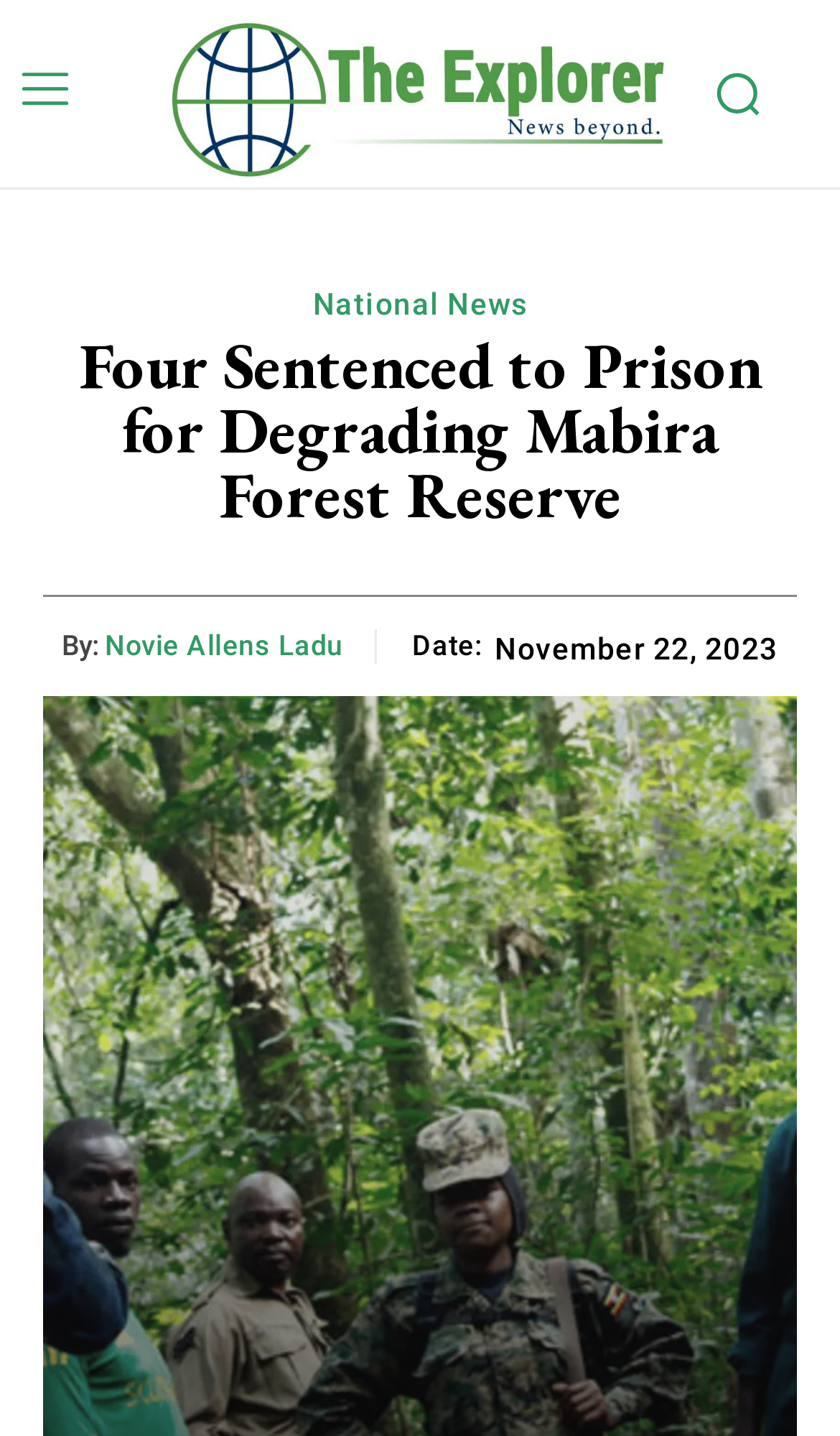Using a single word or phrase, answer the following question: 
What is the date of the article?

November 22, 2023